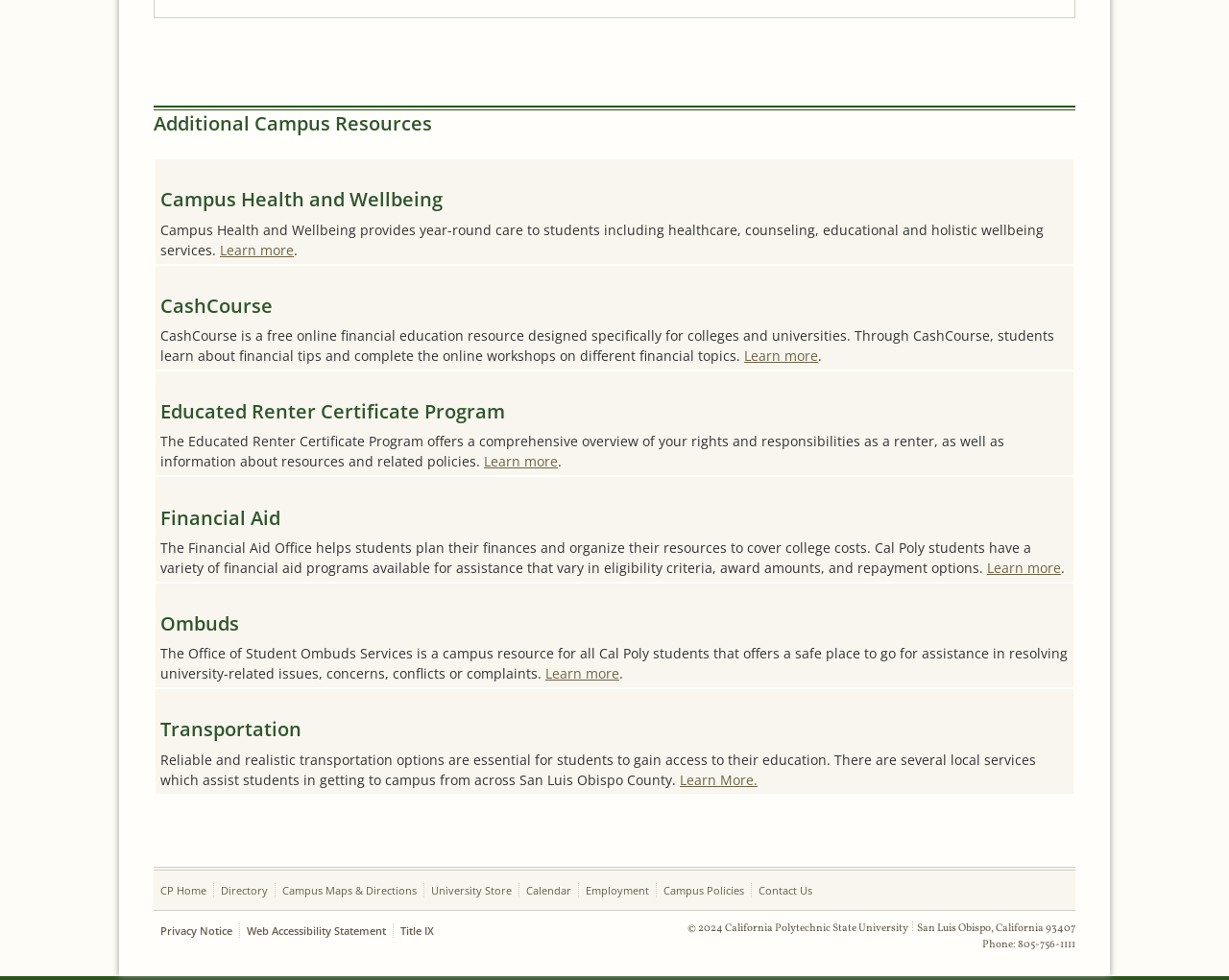What is the bounding box coordinate of the 'Learn more' link in the first row?
Please describe in detail the information shown in the image to answer the question.

The 'Learn more' link in the first row is located in the gridcell with the heading 'Campus Health and Wellbeing'. The bounding box coordinate of this link is [0.179, 0.245, 0.239, 0.264], which represents the left, top, right, and bottom coordinates of the link.